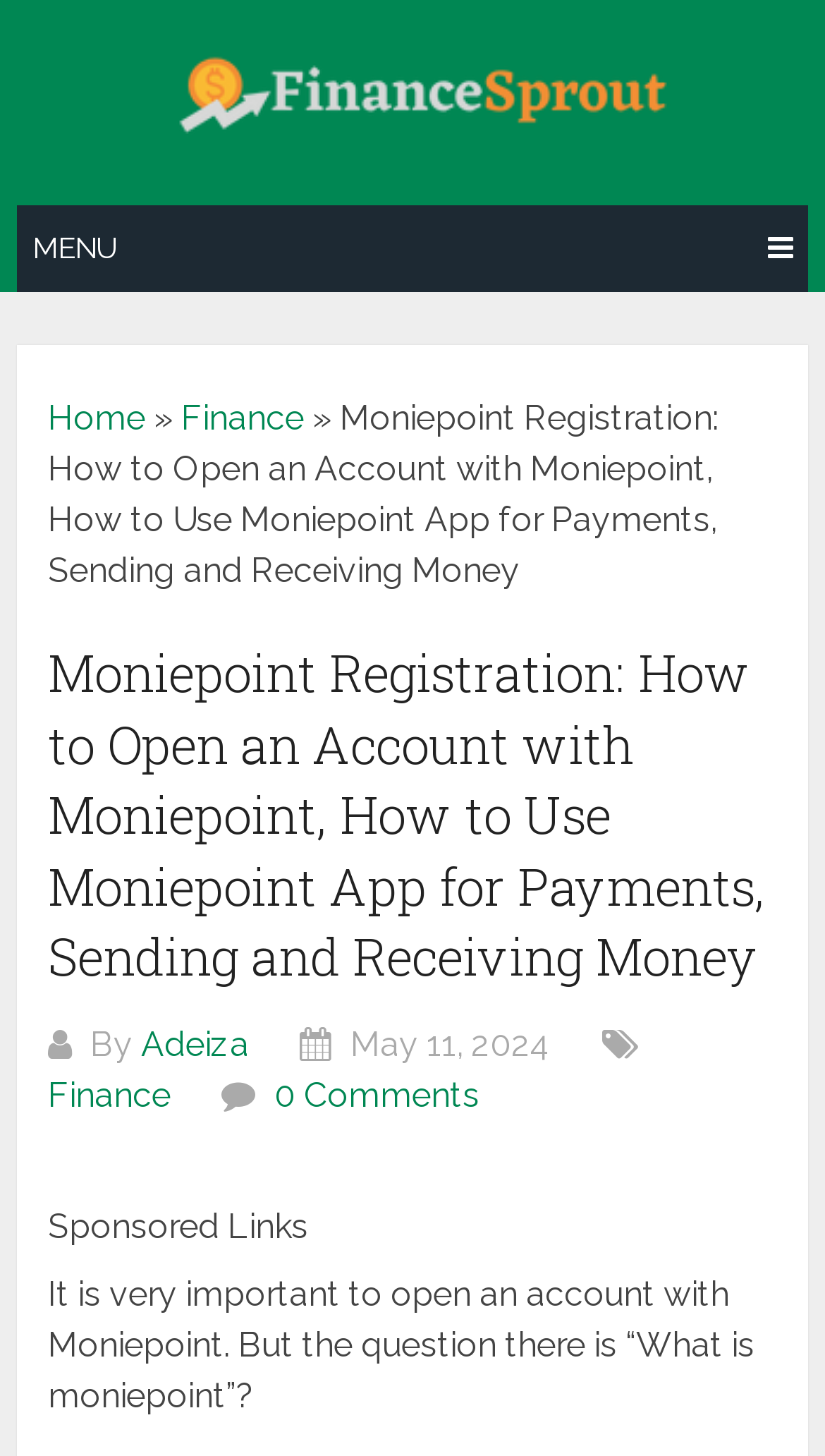Construct a comprehensive caption that outlines the webpage's structure and content.

The webpage is about Moniepoint registration and its usage. At the top-left corner, there is a FinanceSprout logo, which is a clickable image. Next to it, there is a menu button labeled "MENU" with an arrow icon. Below the logo, there is a navigation bar with breadcrumbs, showing the path "Home » Finance » Moniepoint Registration...". 

Below the navigation bar, there is a main header section that spans almost the entire width of the page. It contains the title "Moniepoint Registration: How to Open an Account with Moniepoint, How to Use Moniepoint App for Payments, Sending and Receiving Money" and some metadata, including the author "Adeiza" and the date "May 11, 2024". 

Further down, there are two links, one labeled "Finance" and another labeled "0 Comments". Below these links, there is a section labeled "Sponsored Links". The main content of the page starts with a paragraph that asks the question "What is Moniepoint?" and emphasizes the importance of opening an account with Moniepoint.